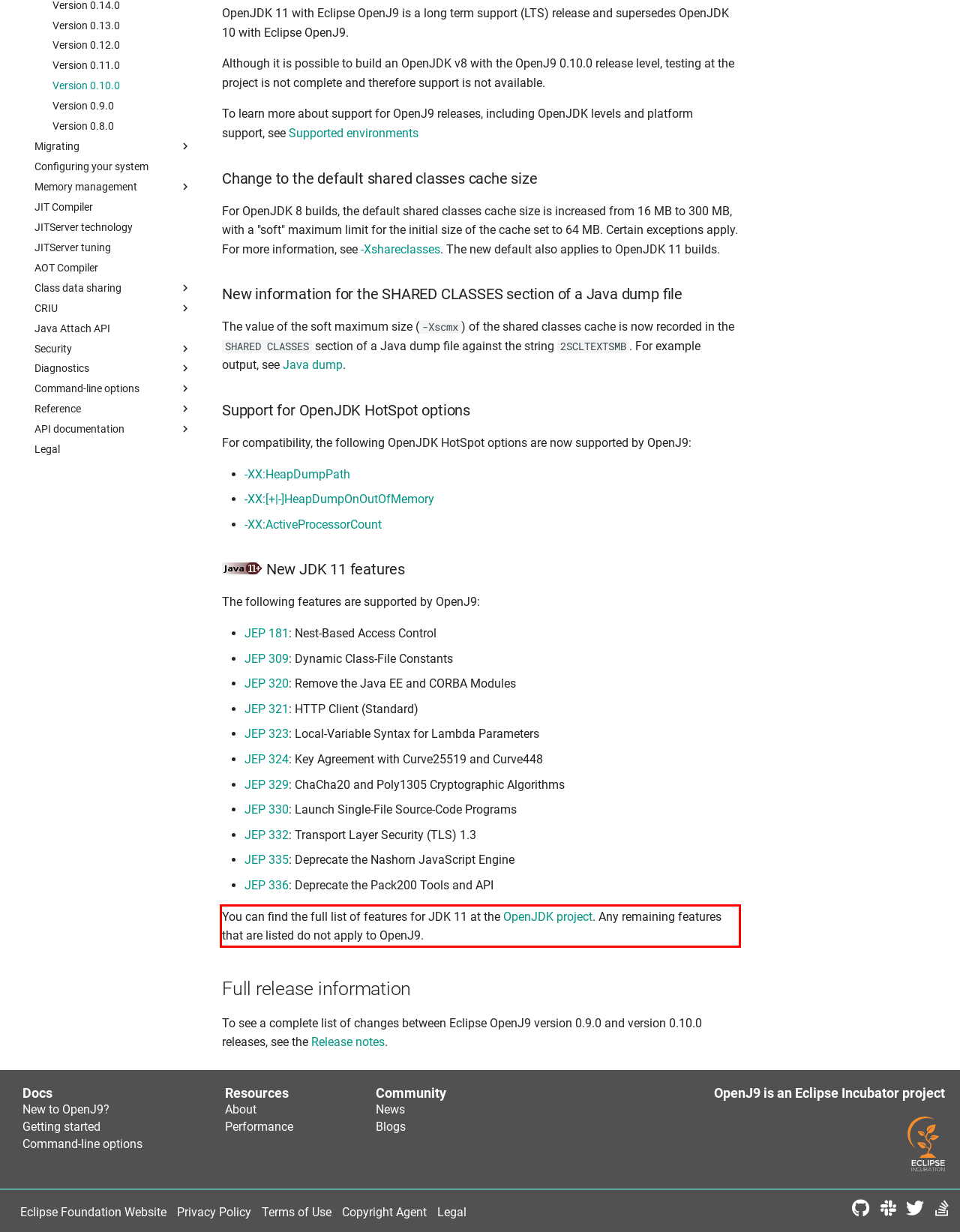Inspect the webpage screenshot that has a red bounding box and use OCR technology to read and display the text inside the red bounding box.

You can find the full list of features for JDK 11 at the OpenJDK project. Any remaining features that are listed do not apply to OpenJ9.